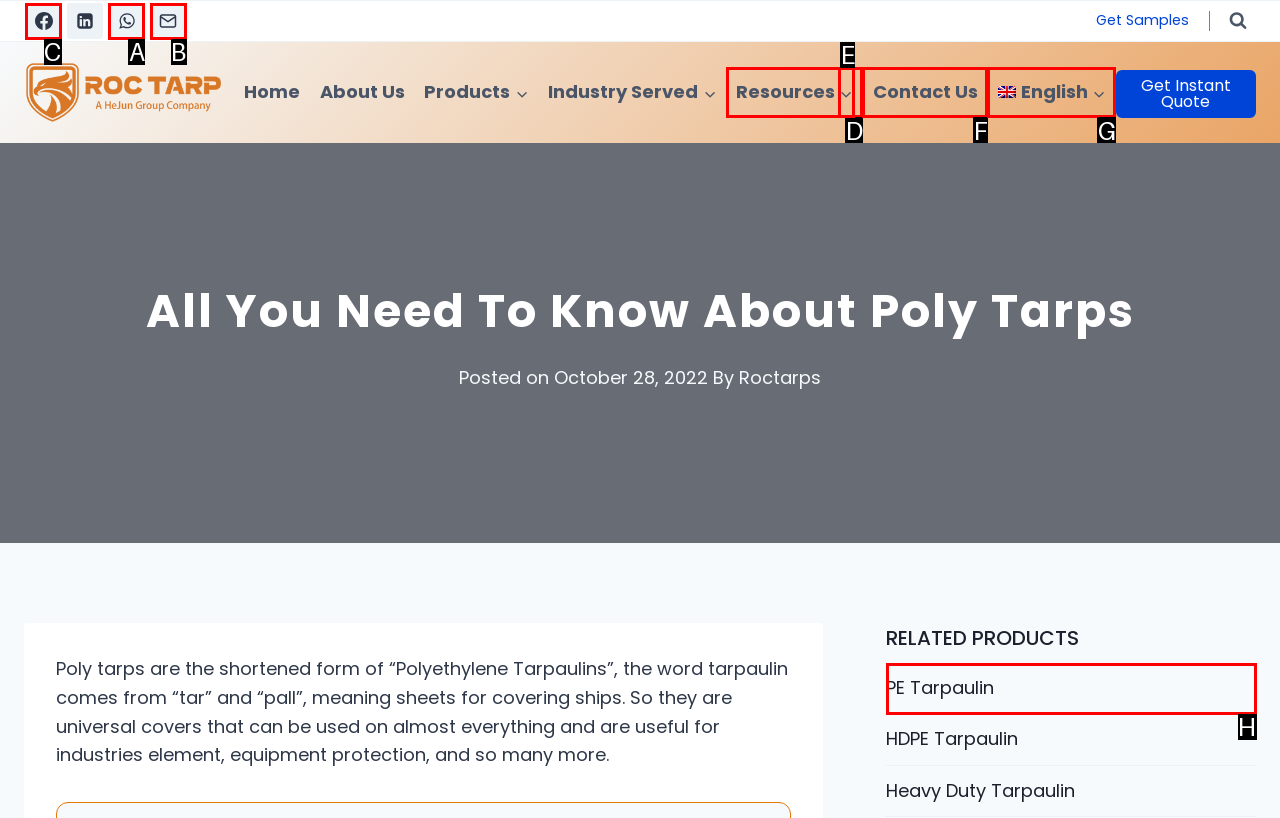Identify which lettered option completes the task: Click the Facebook link. Provide the letter of the correct choice.

C